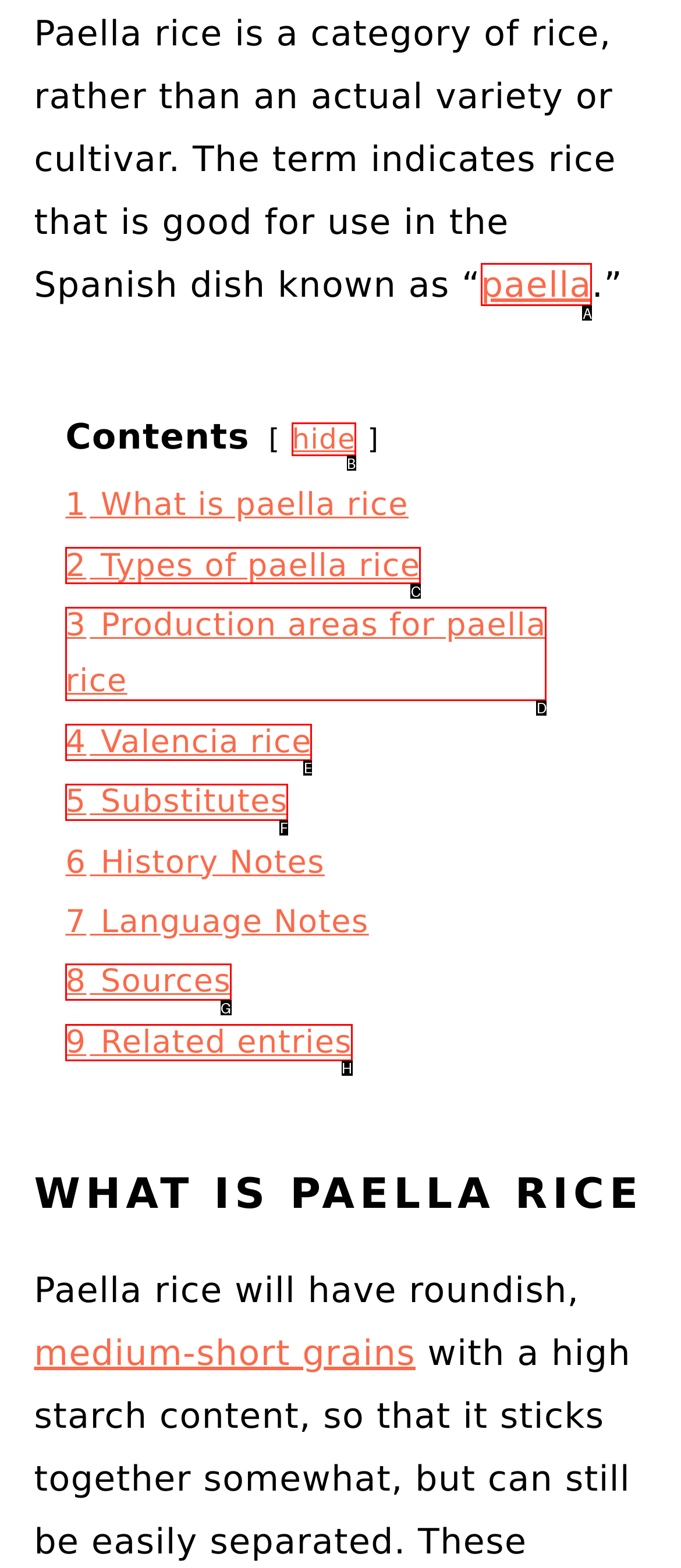Choose the letter that corresponds to the correct button to accomplish the task: click on 'paella'
Reply with the letter of the correct selection only.

A